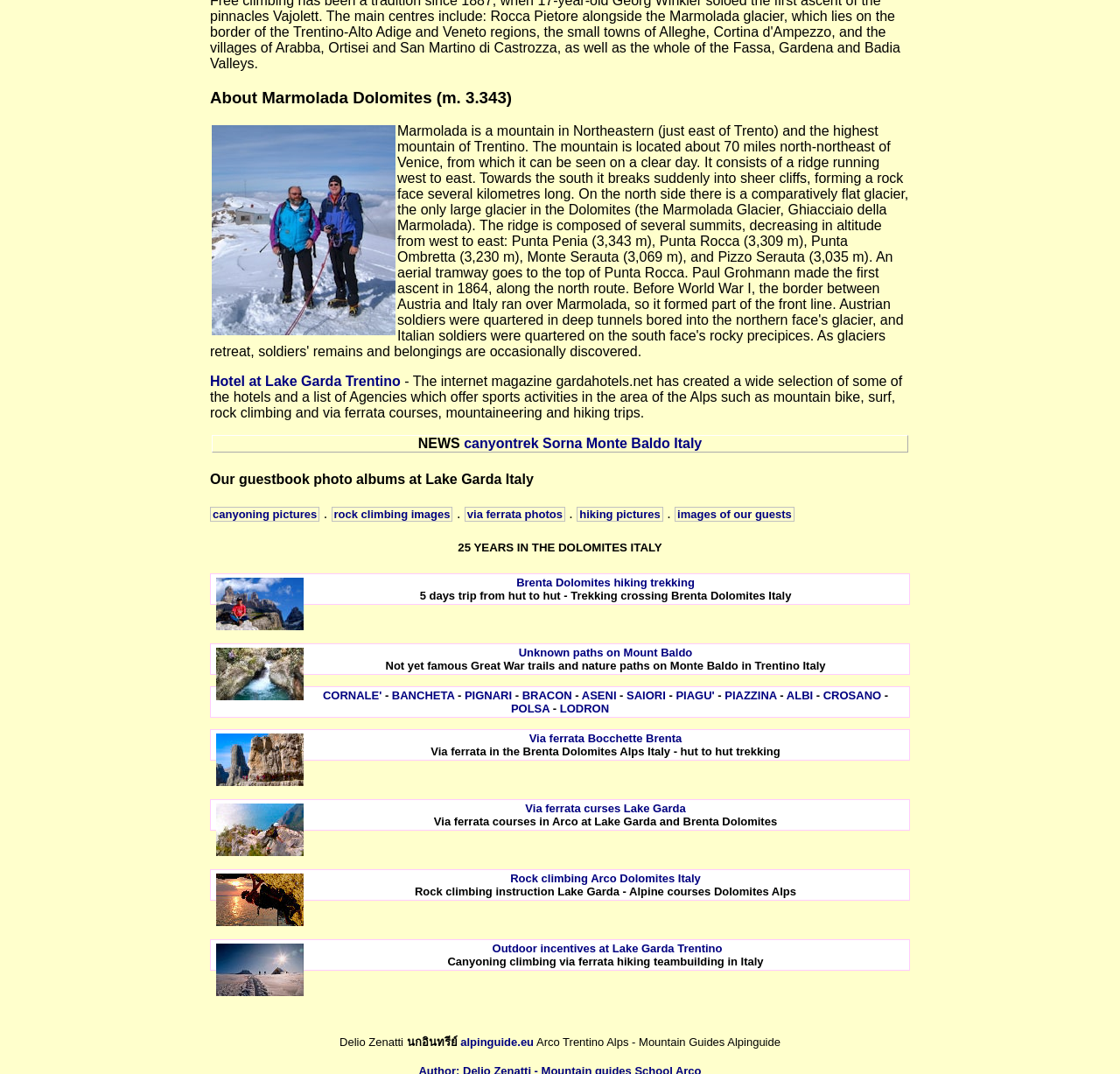From the webpage screenshot, predict the bounding box of the UI element that matches this description: "PIGNARI".

[0.415, 0.642, 0.457, 0.654]